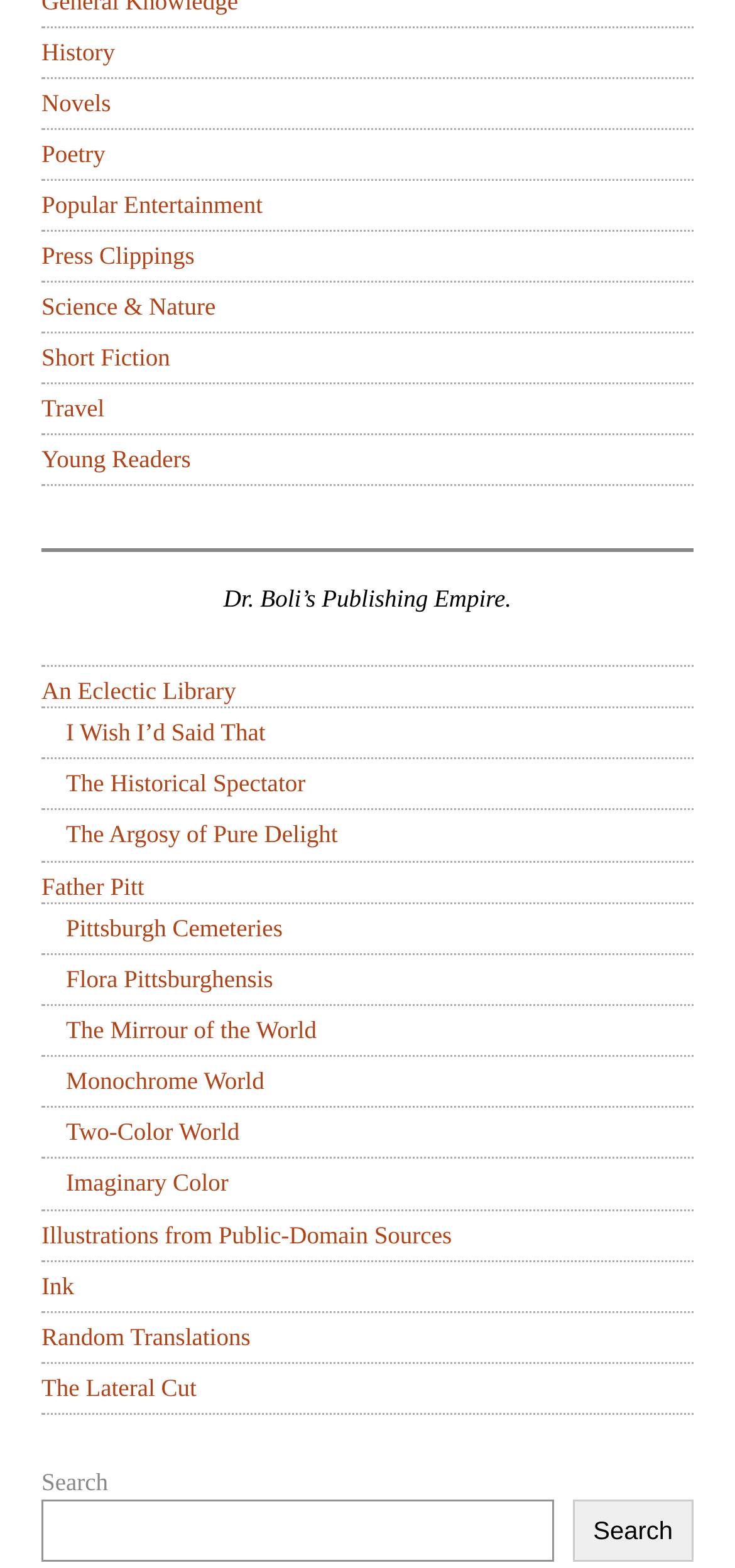Please specify the bounding box coordinates of the clickable region necessary for completing the following instruction: "Explore the An Eclectic Library". The coordinates must consist of four float numbers between 0 and 1, i.e., [left, top, right, bottom].

[0.056, 0.431, 0.321, 0.449]